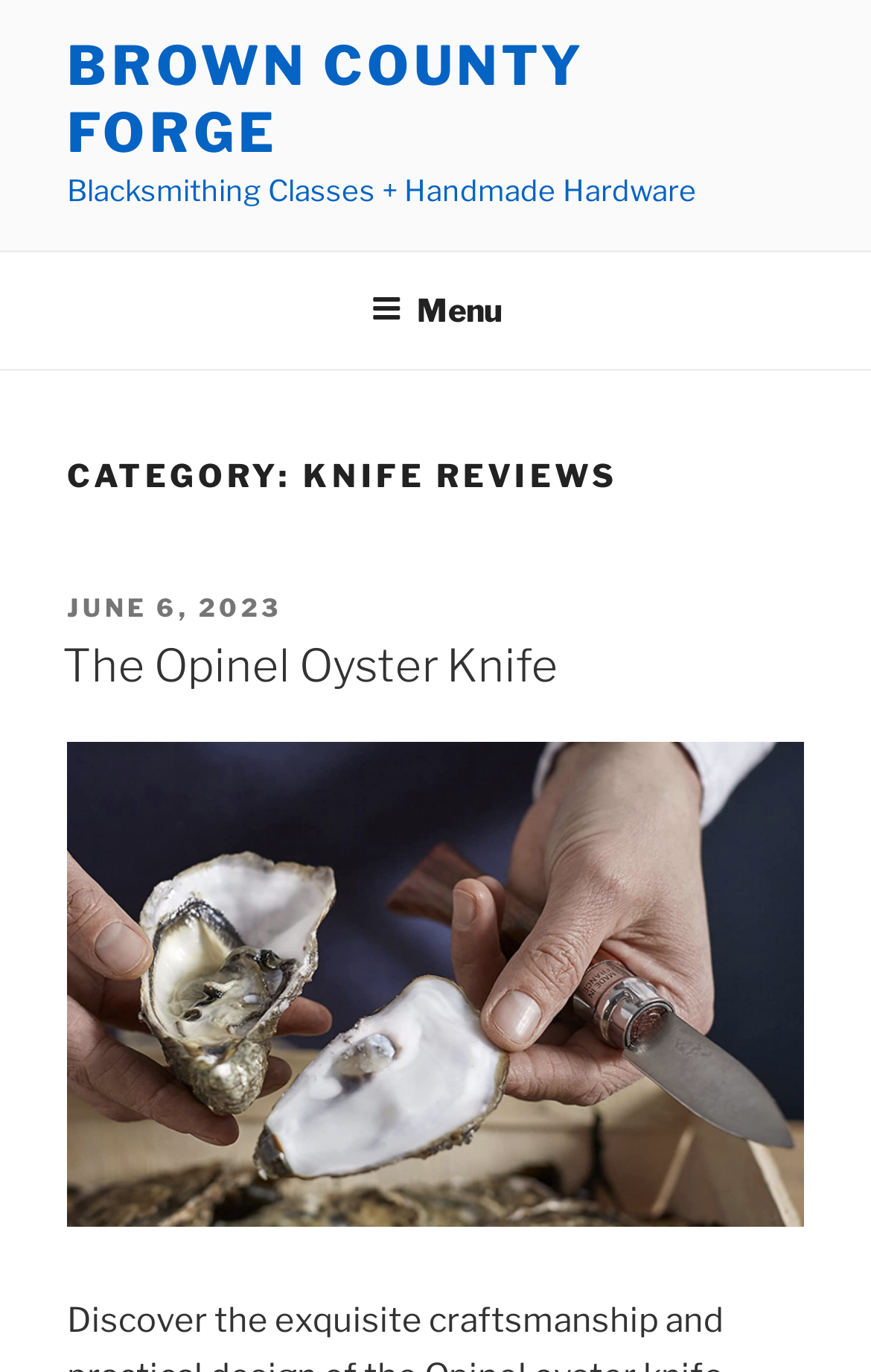Locate the UI element that matches the description Menu in the webpage screenshot. Return the bounding box coordinates in the format (top-left x, top-left y, bottom-right x, bottom-right y), with values ranging from 0 to 1.

[0.388, 0.185, 0.612, 0.265]